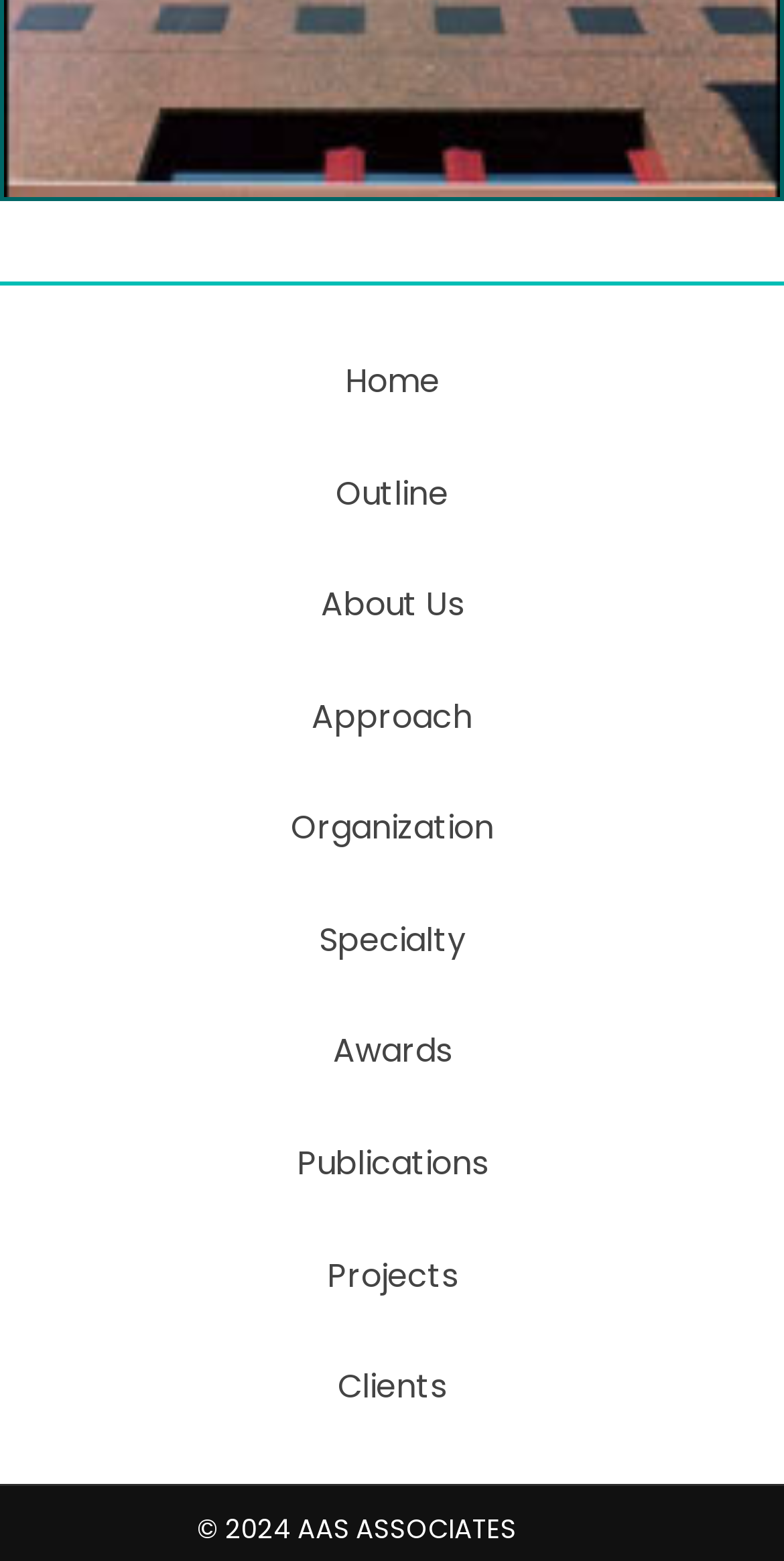Please find the bounding box for the UI element described by: "About Us".

[0.051, 0.352, 0.949, 0.423]